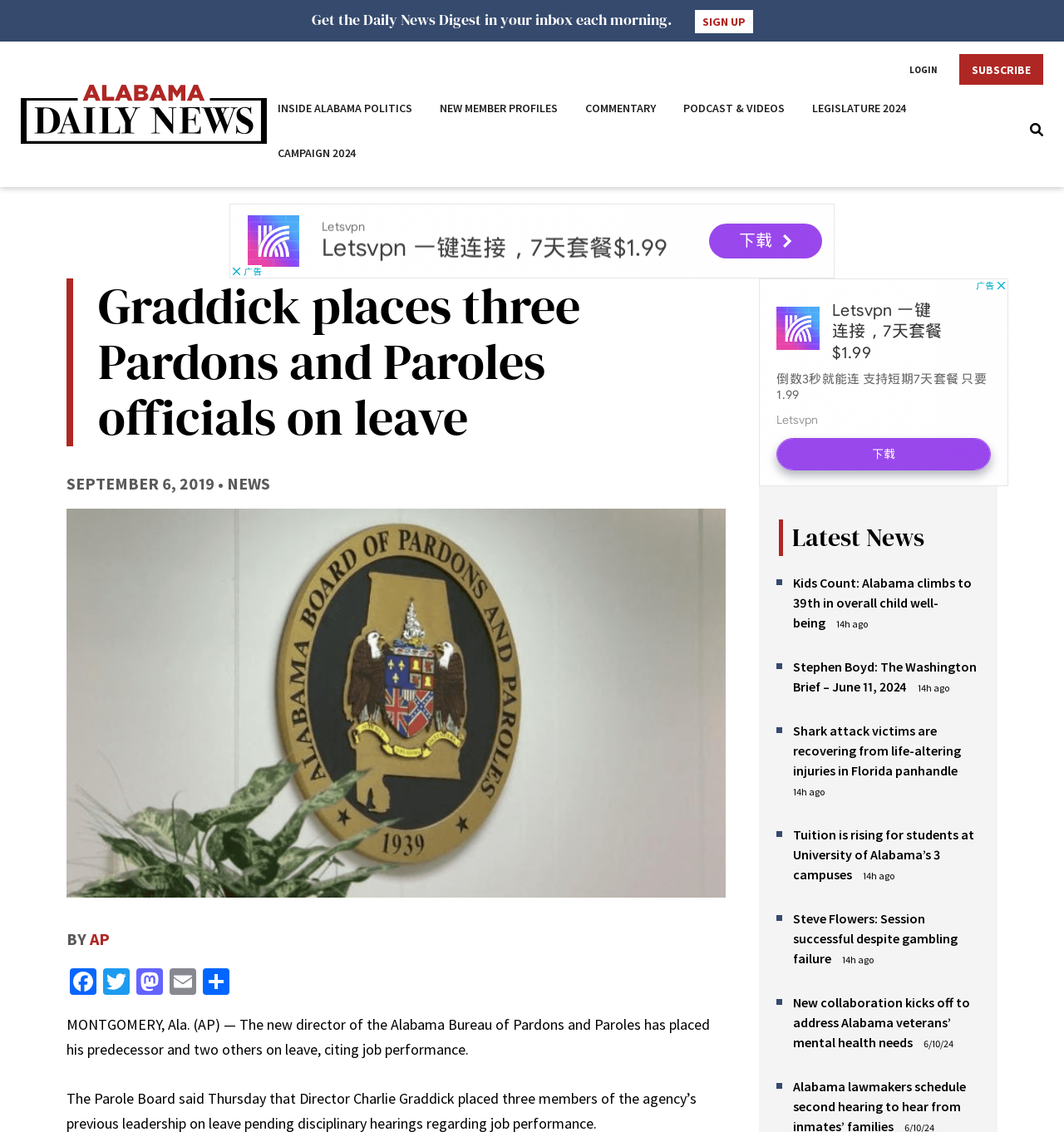Please locate the UI element described by "Share" and provide its bounding box coordinates.

[0.188, 0.855, 0.219, 0.882]